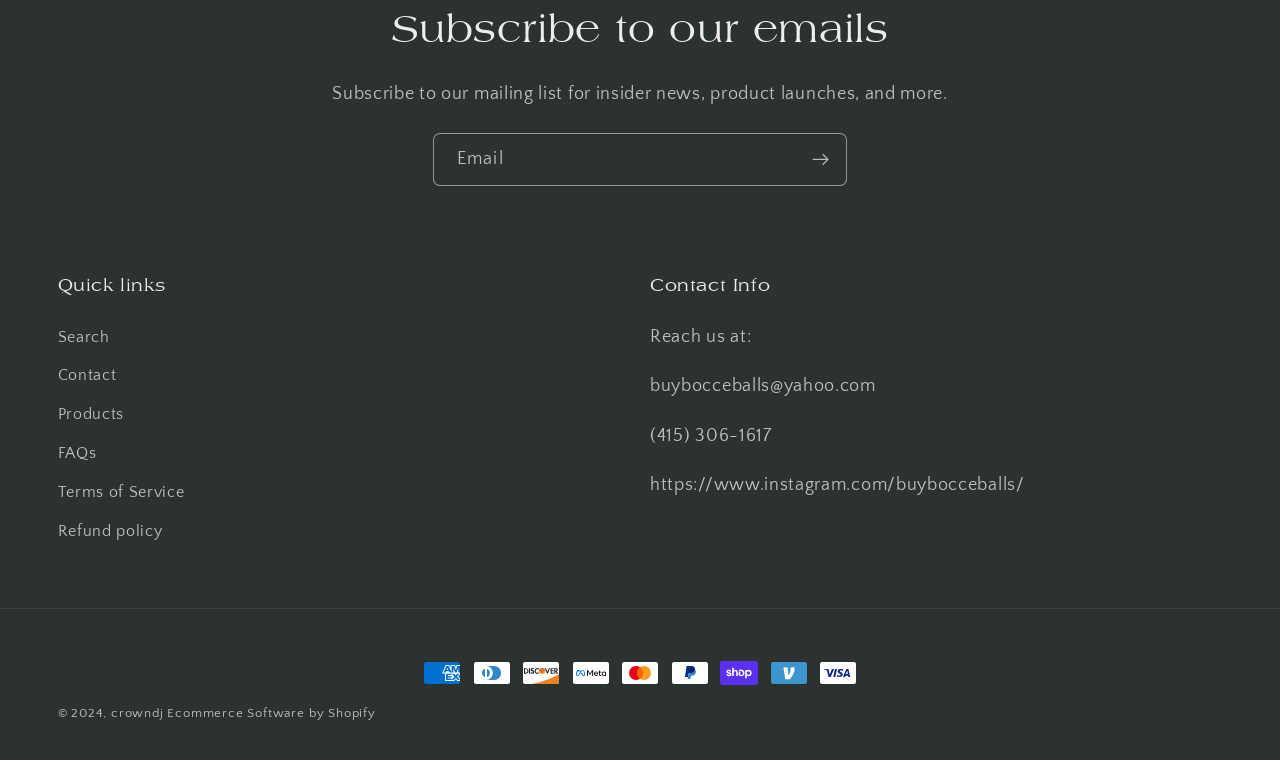Determine the bounding box coordinates of the element's region needed to click to follow the instruction: "View FAQs". Provide these coordinates as four float numbers between 0 and 1, formatted as [left, top, right, bottom].

[0.045, 0.571, 0.075, 0.622]